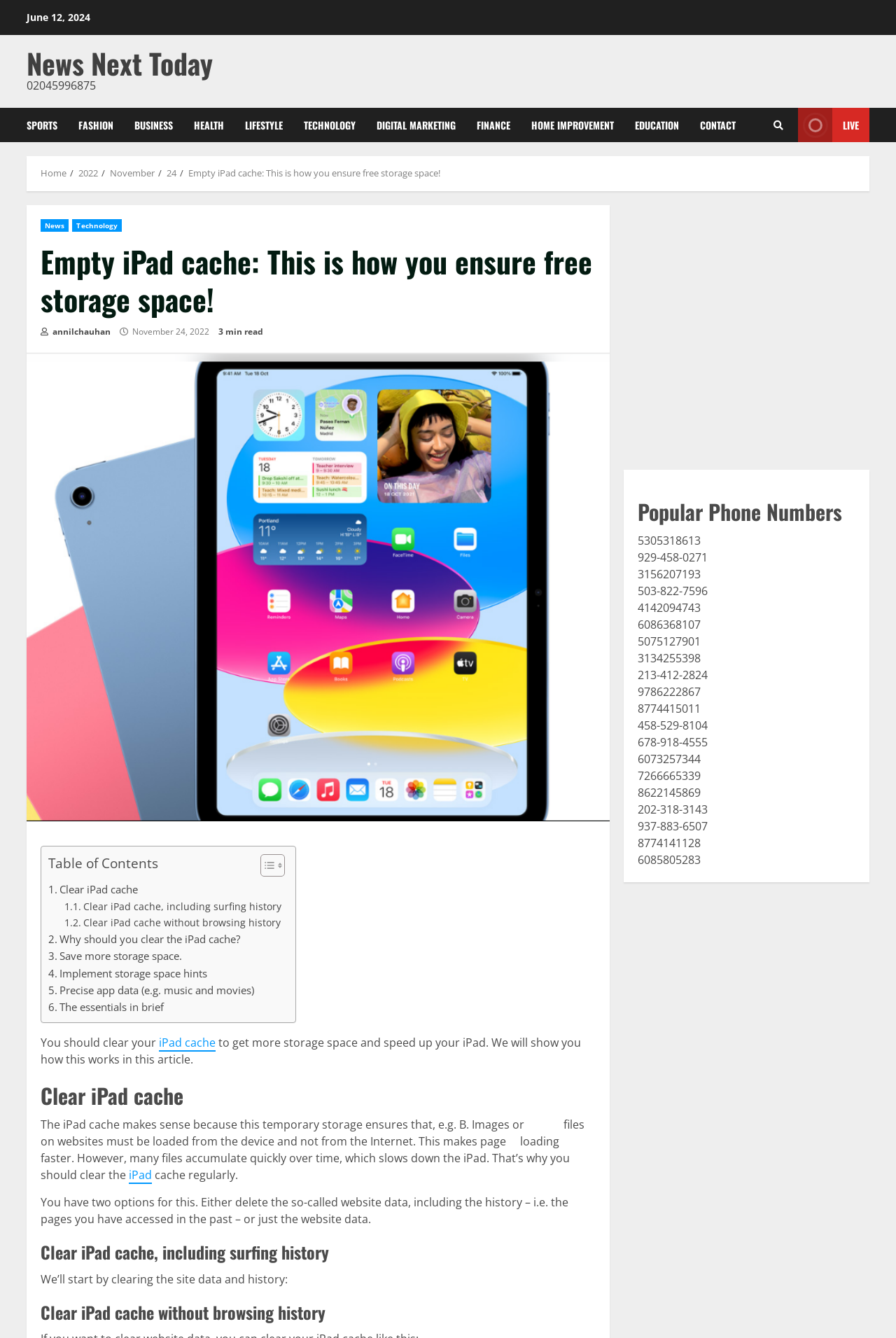Pinpoint the bounding box coordinates of the clickable area needed to execute the instruction: "Click on 'Clear iPad cache'". The coordinates should be specified as four float numbers between 0 and 1, i.e., [left, top, right, bottom].

[0.054, 0.659, 0.154, 0.671]